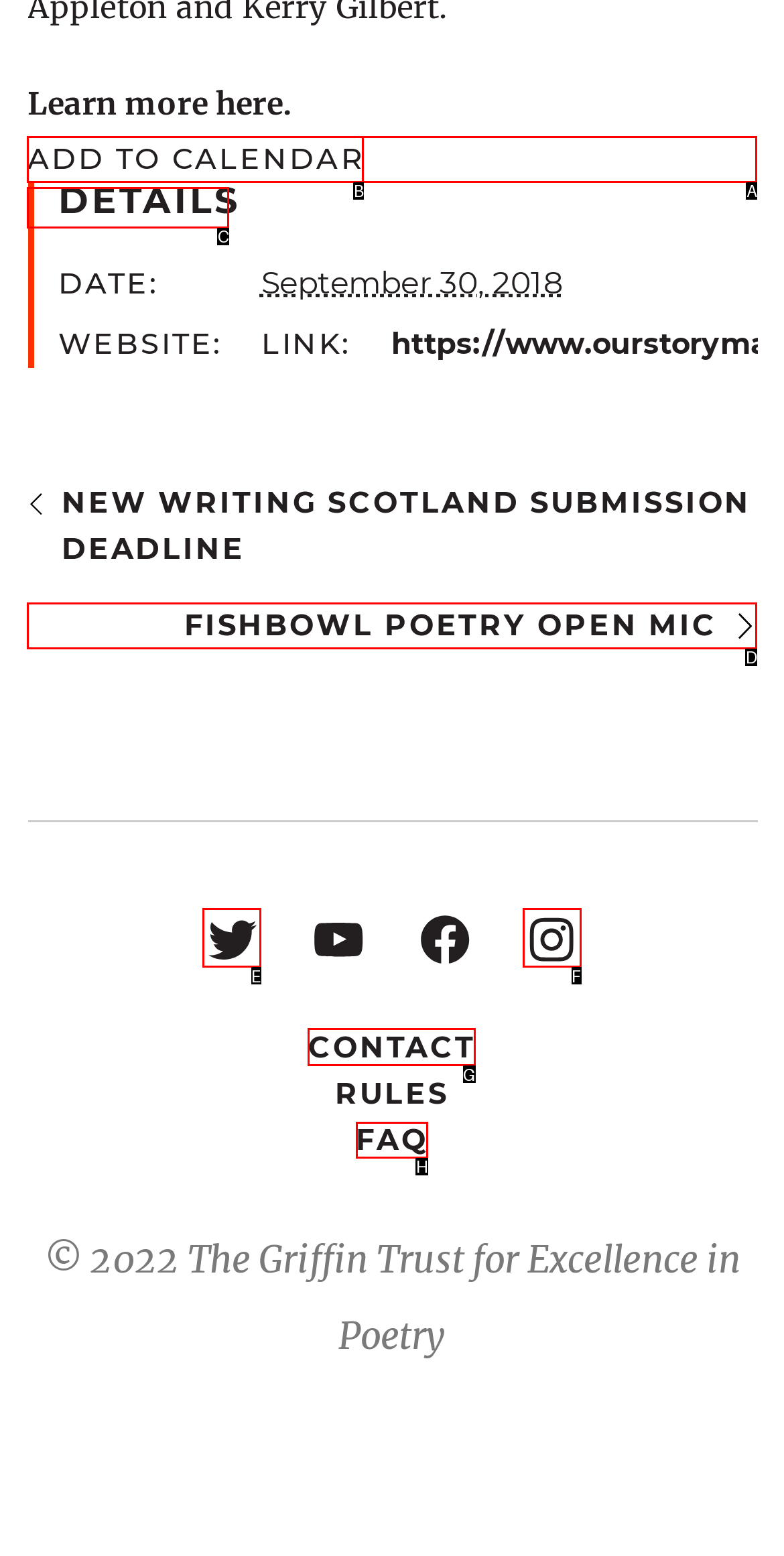Choose the letter of the option you need to click to Contact the Griffin Trust. Answer with the letter only.

G